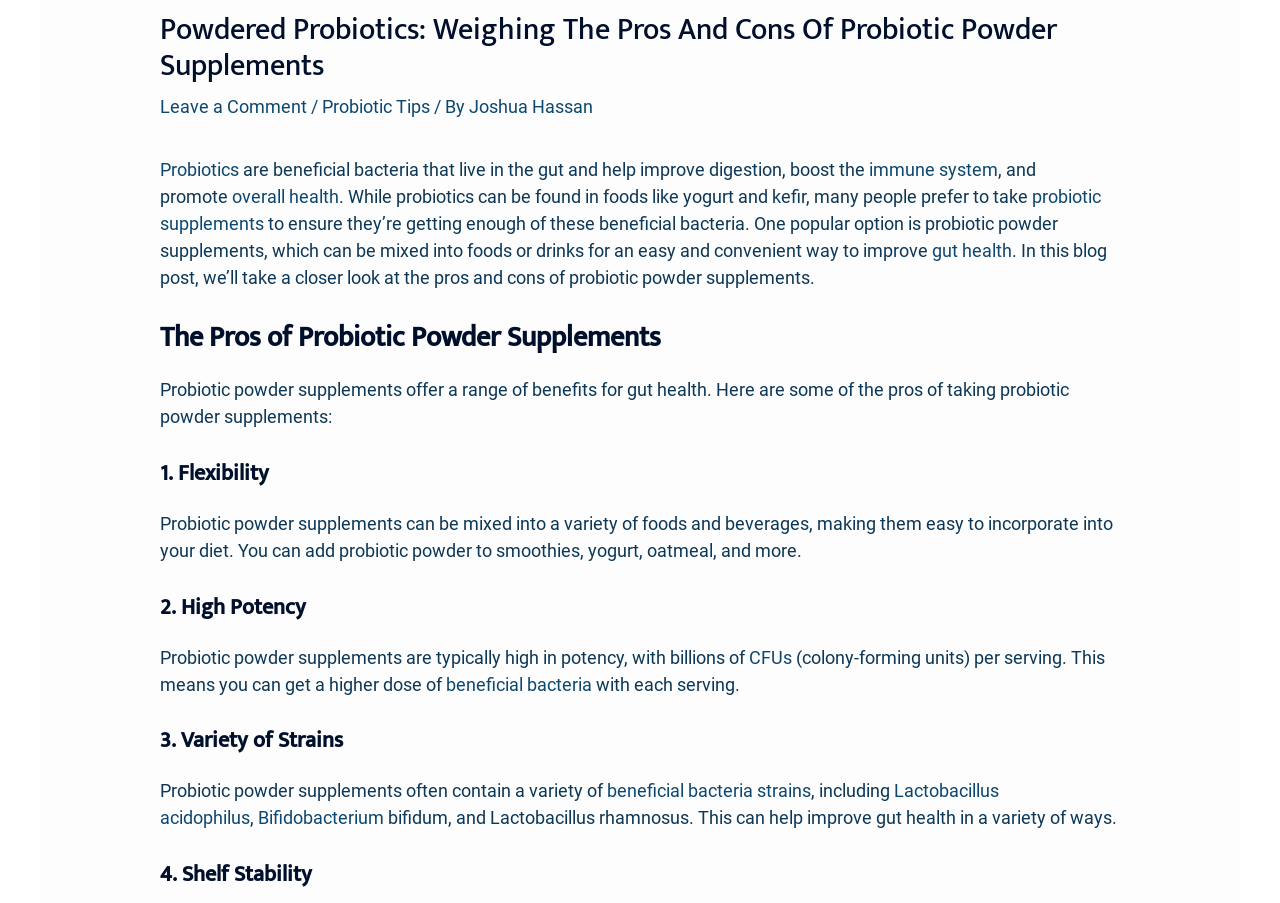Provide the bounding box coordinates for the UI element that is described by this text: "Probiotics". The coordinates should be in the form of four float numbers between 0 and 1: [left, top, right, bottom].

[0.125, 0.176, 0.187, 0.2]